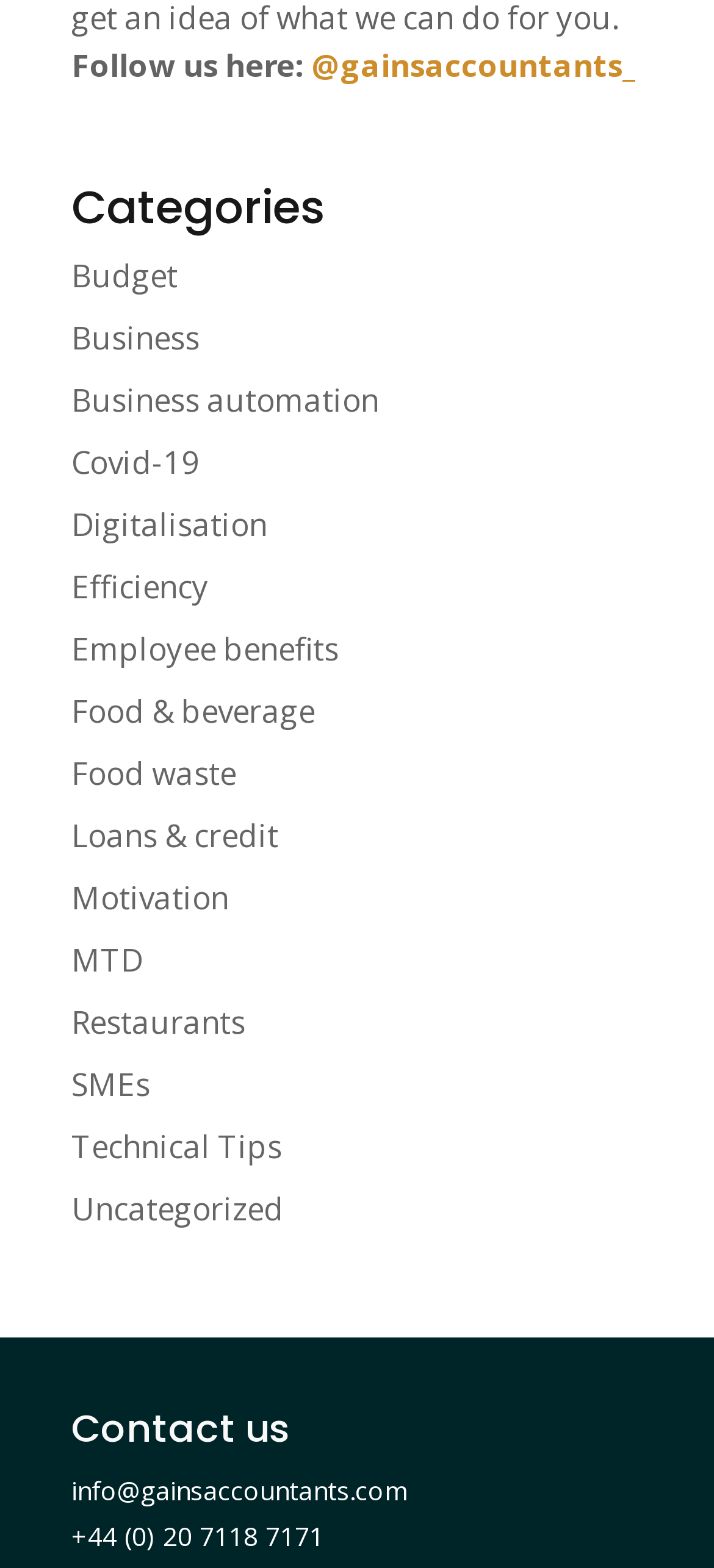Based on the element description Search, identify the bounding box of the UI element in the given webpage screenshot. The coordinates should be in the format (top-left x, top-left y, bottom-right x, bottom-right y) and must be between 0 and 1.

None